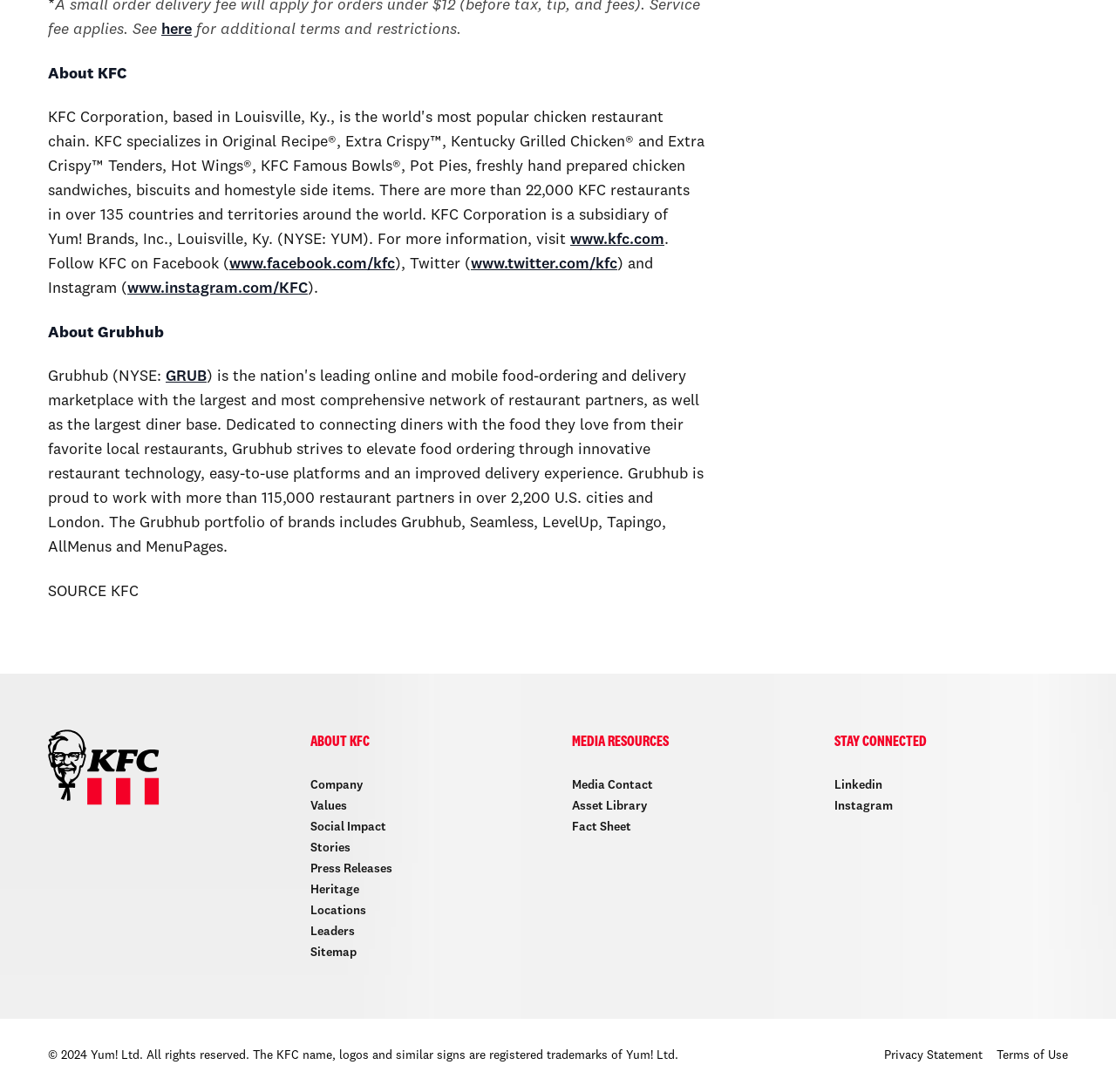Extract the bounding box coordinates of the UI element described: "Stories". Provide the coordinates in the format [left, top, right, bottom] with values ranging from 0 to 1.

[0.278, 0.764, 0.314, 0.788]